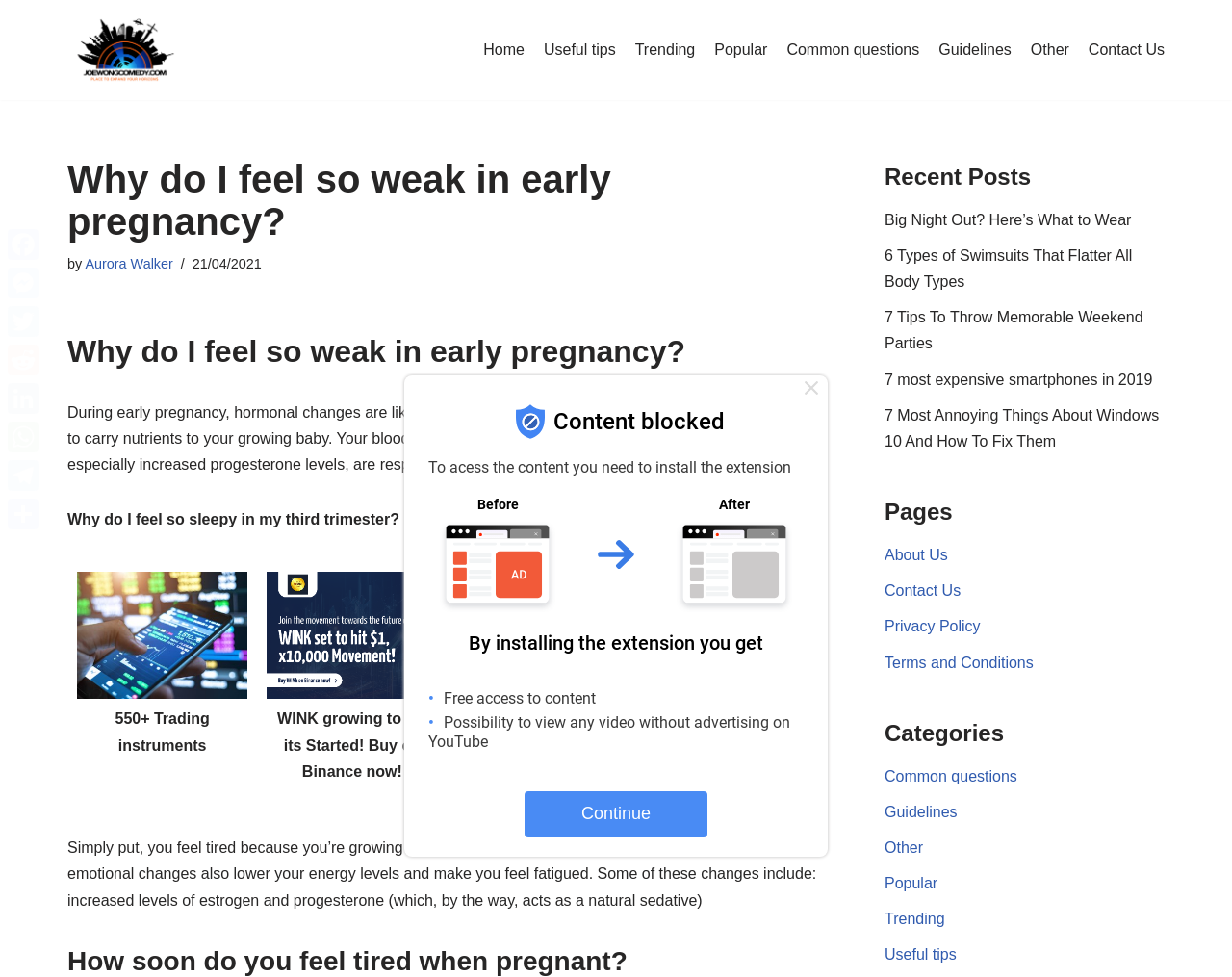Using the webpage screenshot and the element description Share, determine the bounding box coordinates. Specify the coordinates in the format (top-left x, top-left y, bottom-right x, bottom-right y) with values ranging from 0 to 1.

[0.003, 0.506, 0.034, 0.546]